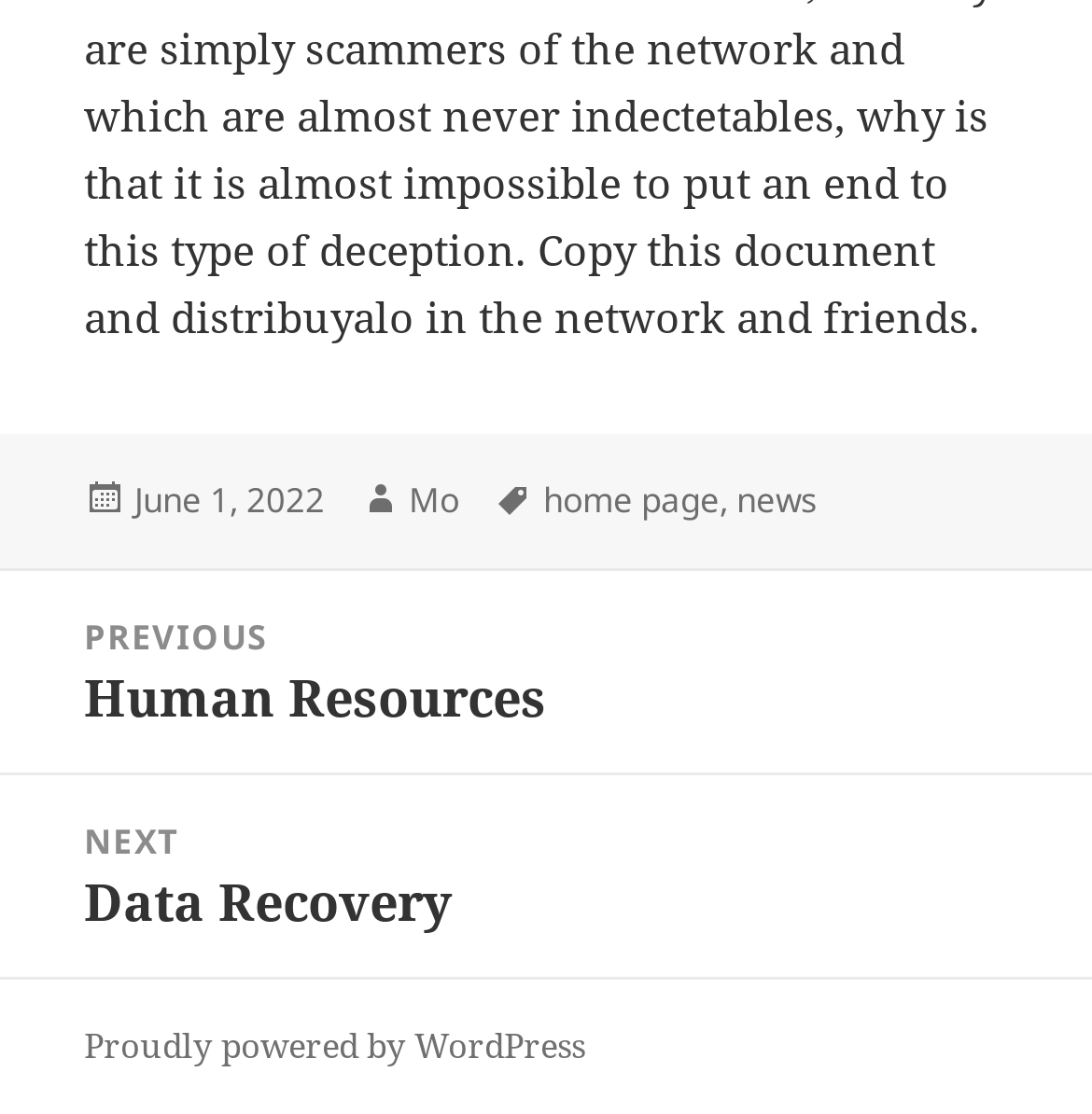Determine the bounding box of the UI element mentioned here: "A WordPress Commenter". The coordinates must be in the format [left, top, right, bottom] with values ranging from 0 to 1.

None